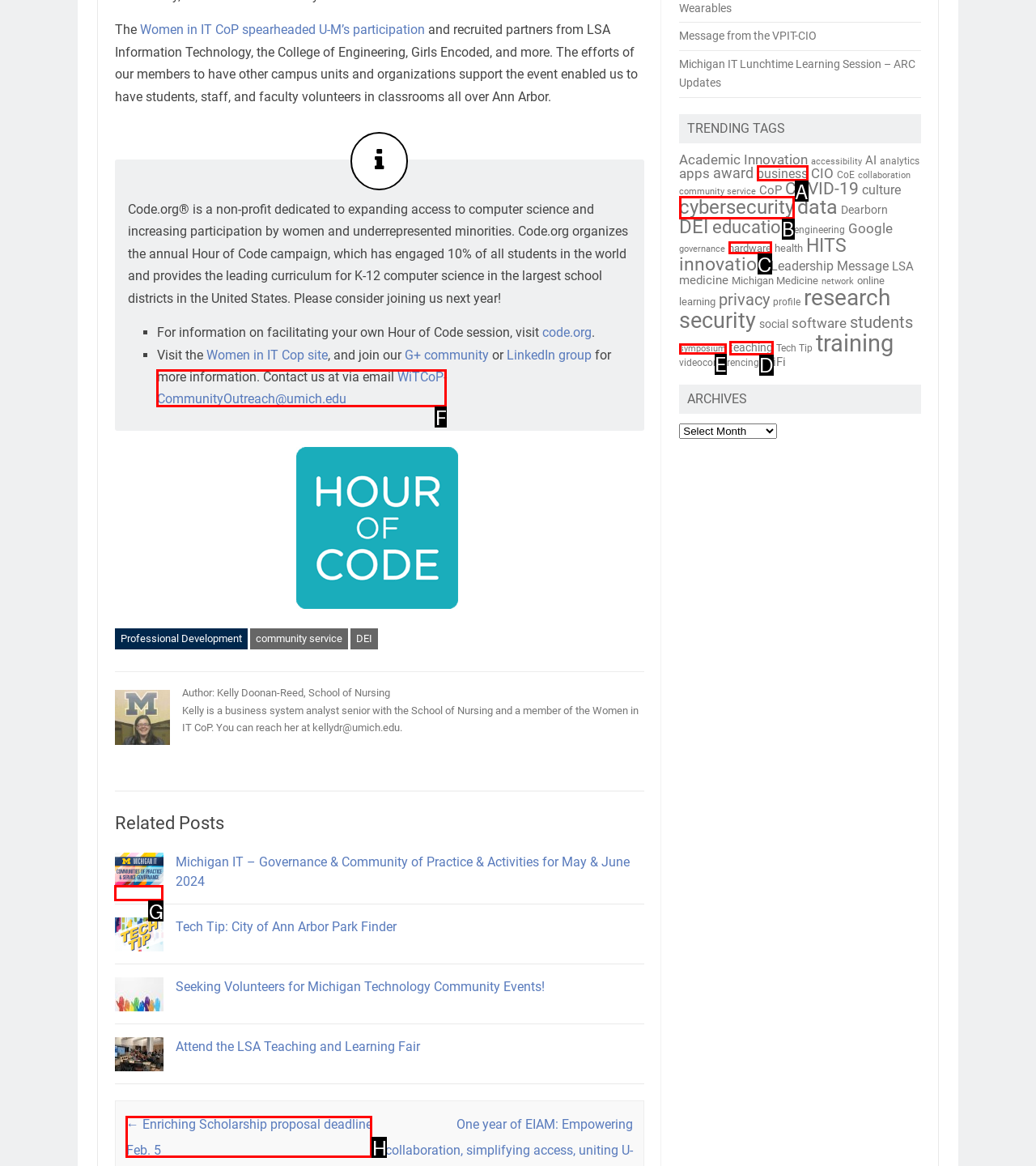Which option should you click on to fulfill this task: Contact us at WiTCoP-CommunityOutreach@umich.edu? Answer with the letter of the correct choice.

F